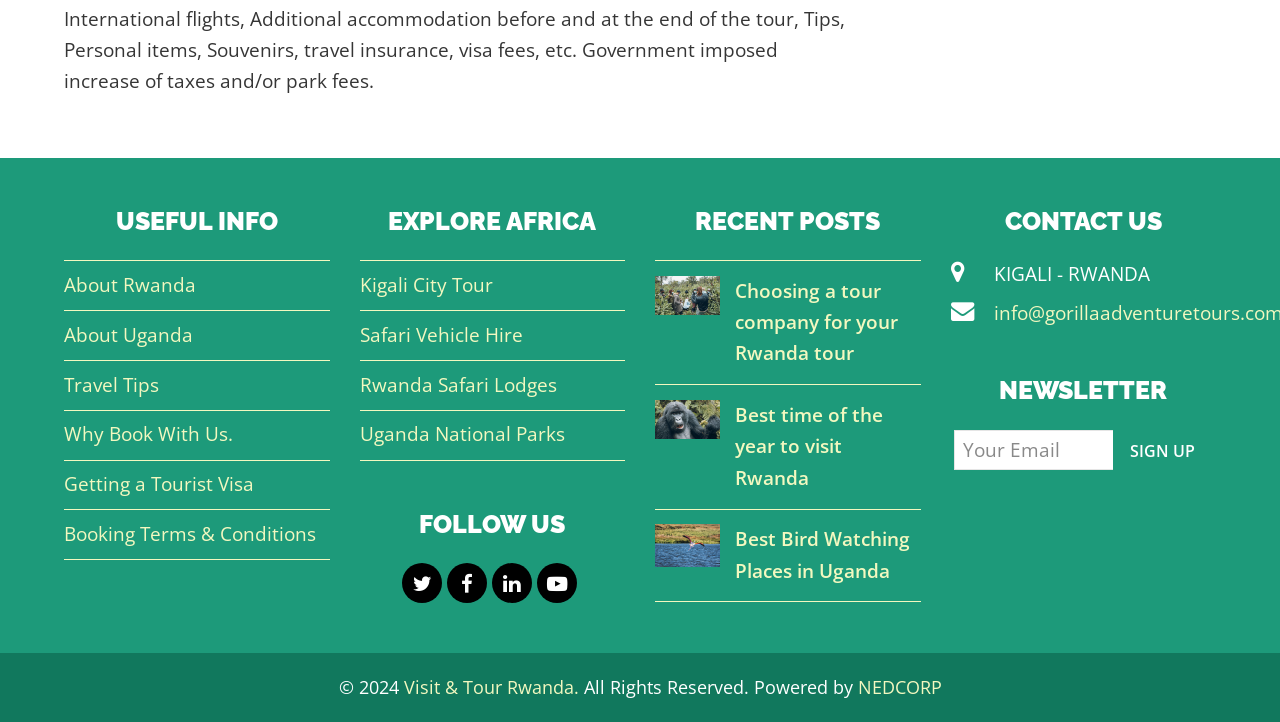Indicate the bounding box coordinates of the element that must be clicked to execute the instruction: "Click on 'Kigali City Tour'". The coordinates should be given as four float numbers between 0 and 1, i.e., [left, top, right, bottom].

[0.281, 0.376, 0.385, 0.412]